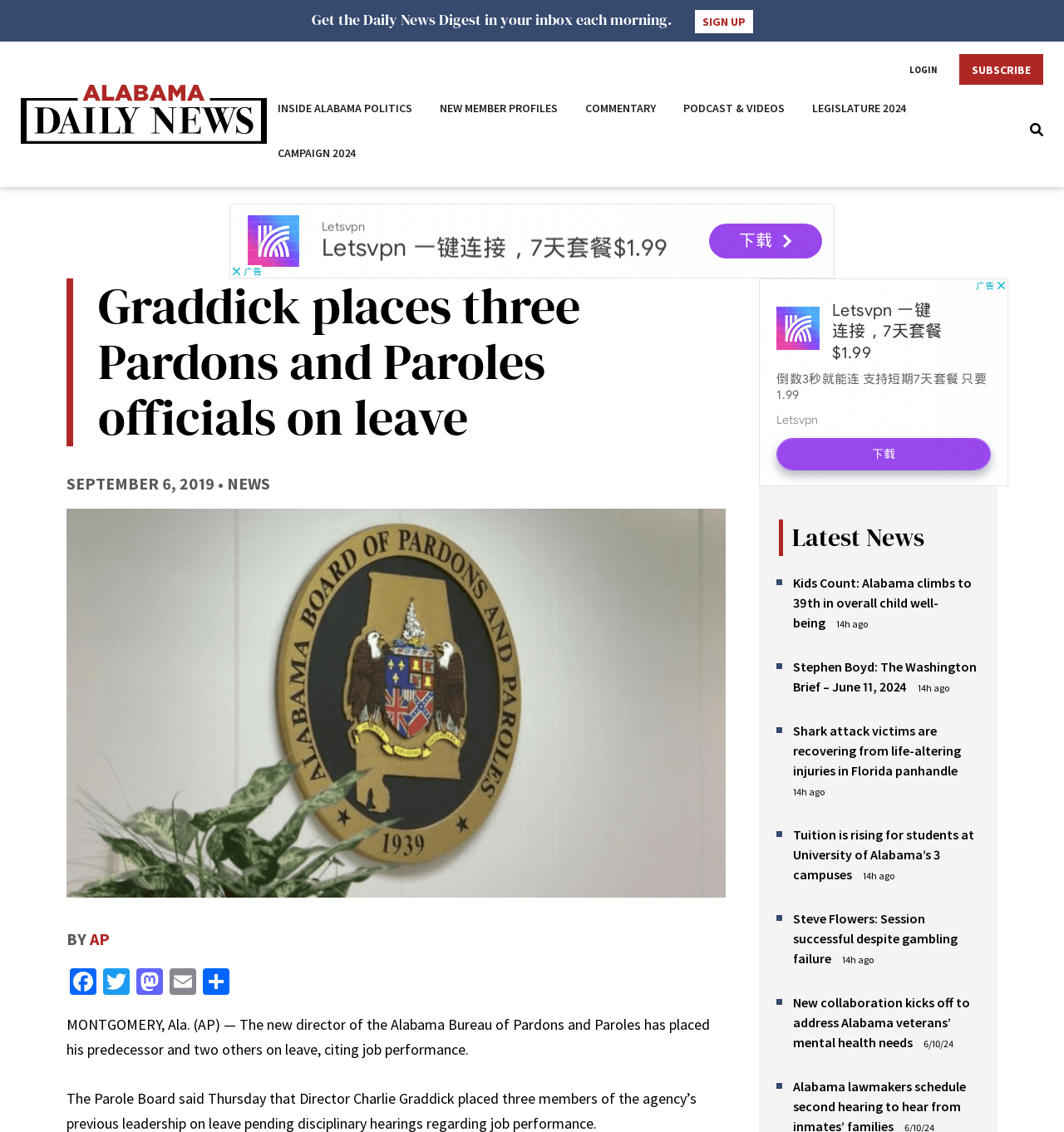Please determine the bounding box coordinates of the area that needs to be clicked to complete this task: 'Visit the Alabama Daily News homepage'. The coordinates must be four float numbers between 0 and 1, formatted as [left, top, right, bottom].

[0.02, 0.075, 0.251, 0.127]